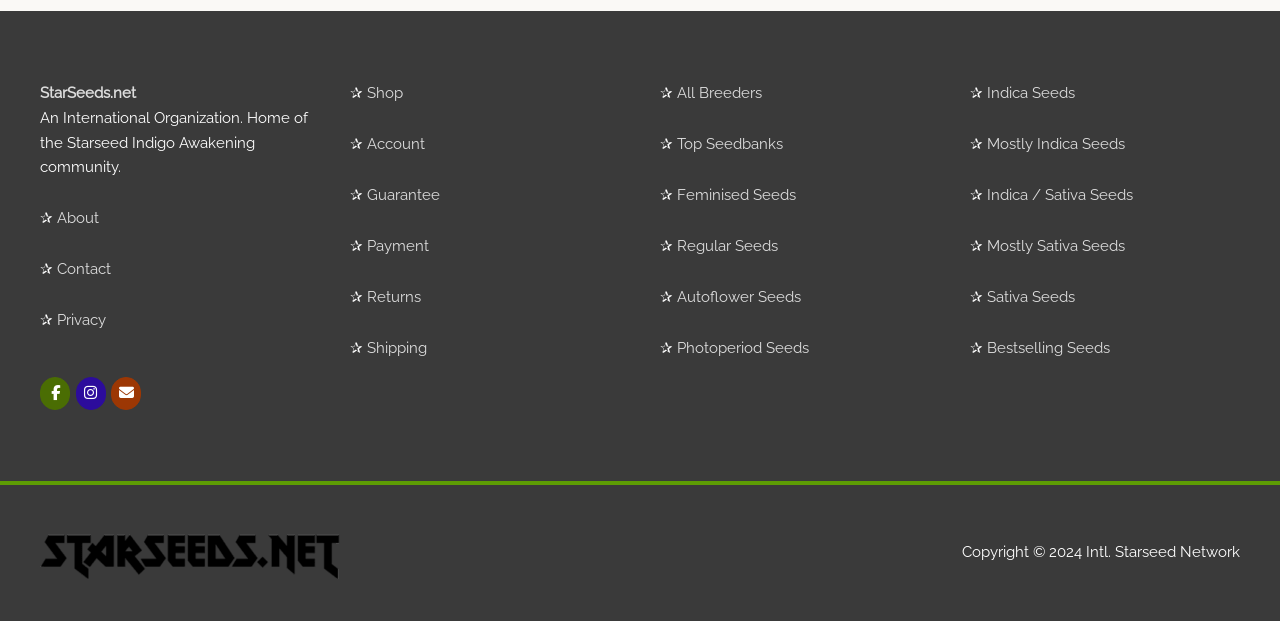Give a concise answer of one word or phrase to the question: 
What is the logo of the organization?

starseeds.net